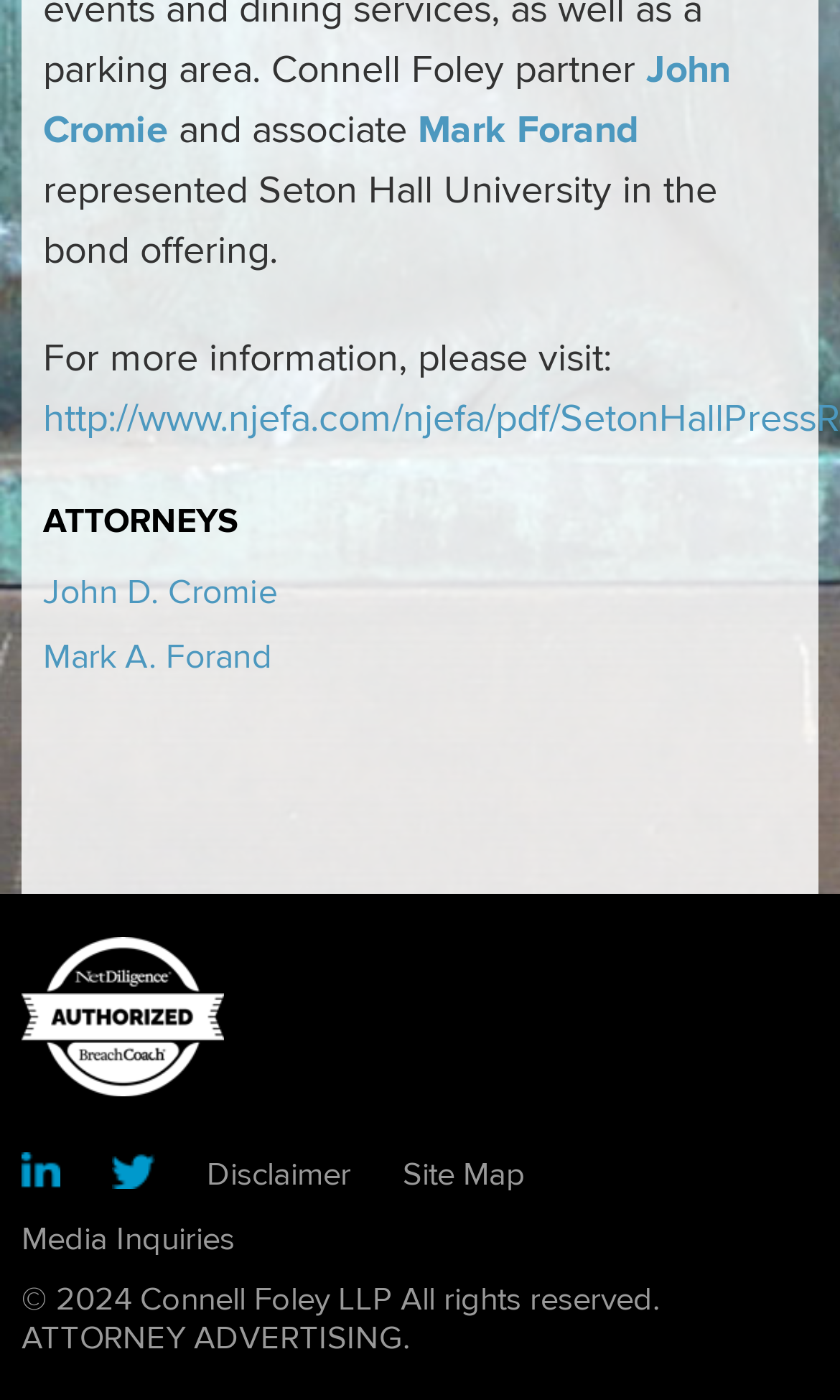Find the bounding box coordinates of the area to click in order to follow the instruction: "follow on LinkedIn".

[0.026, 0.827, 0.072, 0.855]